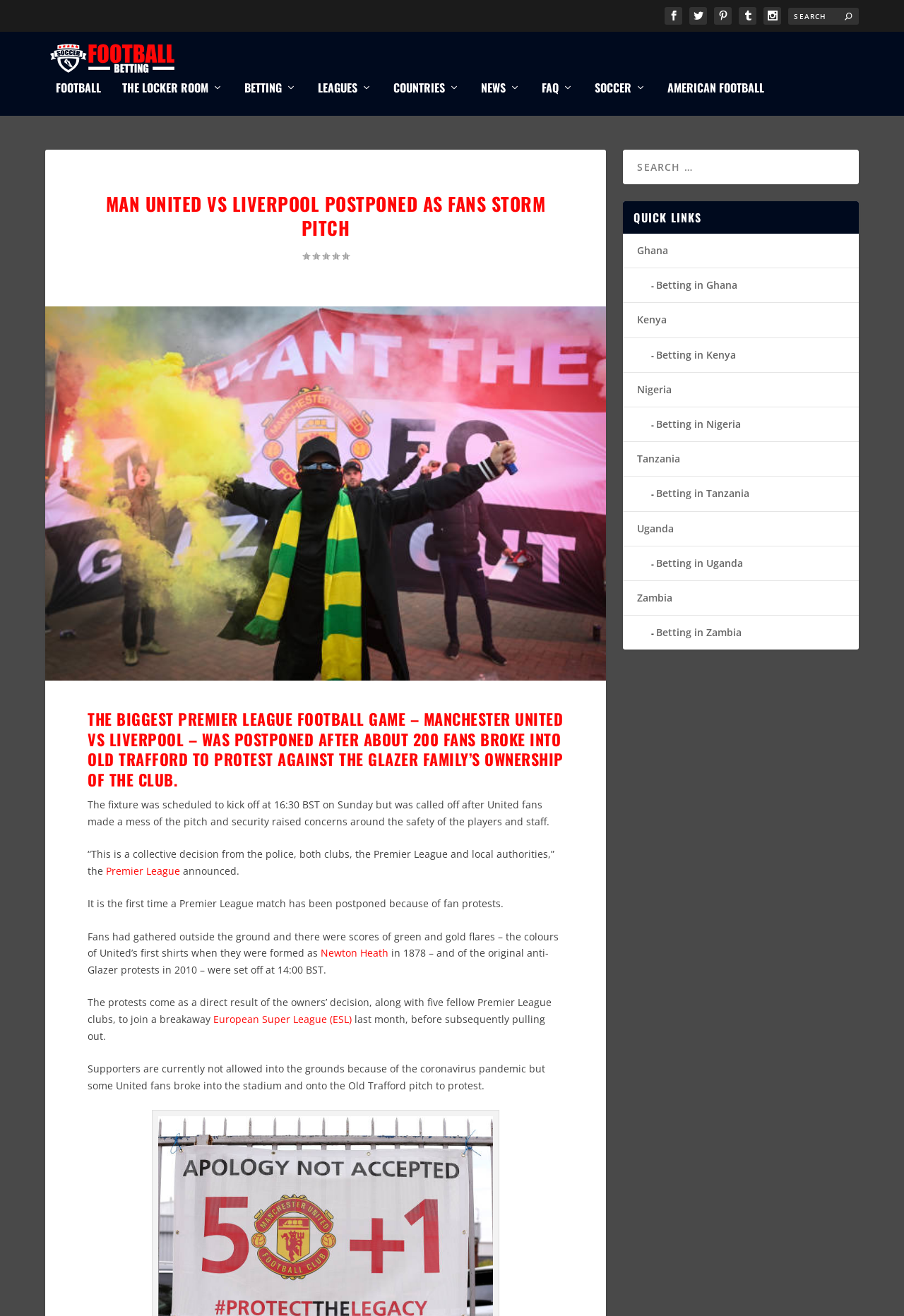Please answer the following question using a single word or phrase: 
What is the name of the breakaway league mentioned in the article?

European Super League (ESL)